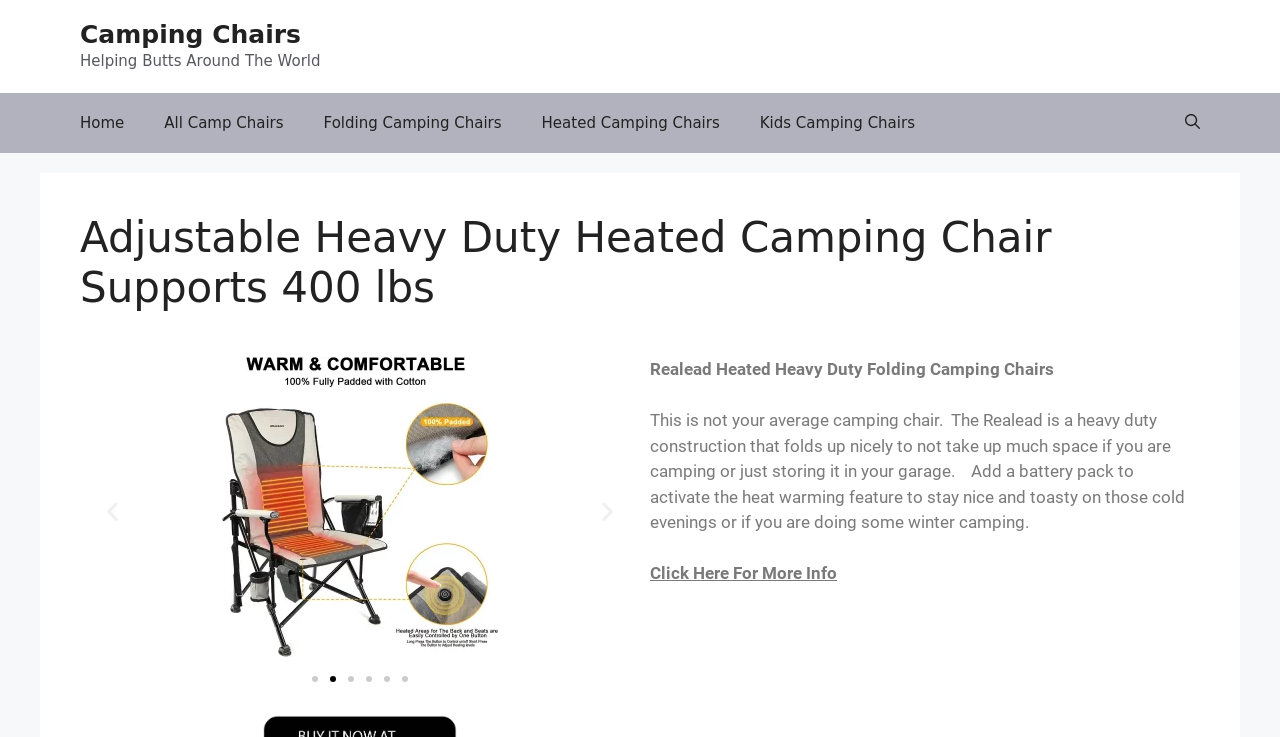How many slides are present in the carousel?
Use the screenshot to answer the question with a single word or phrase.

6